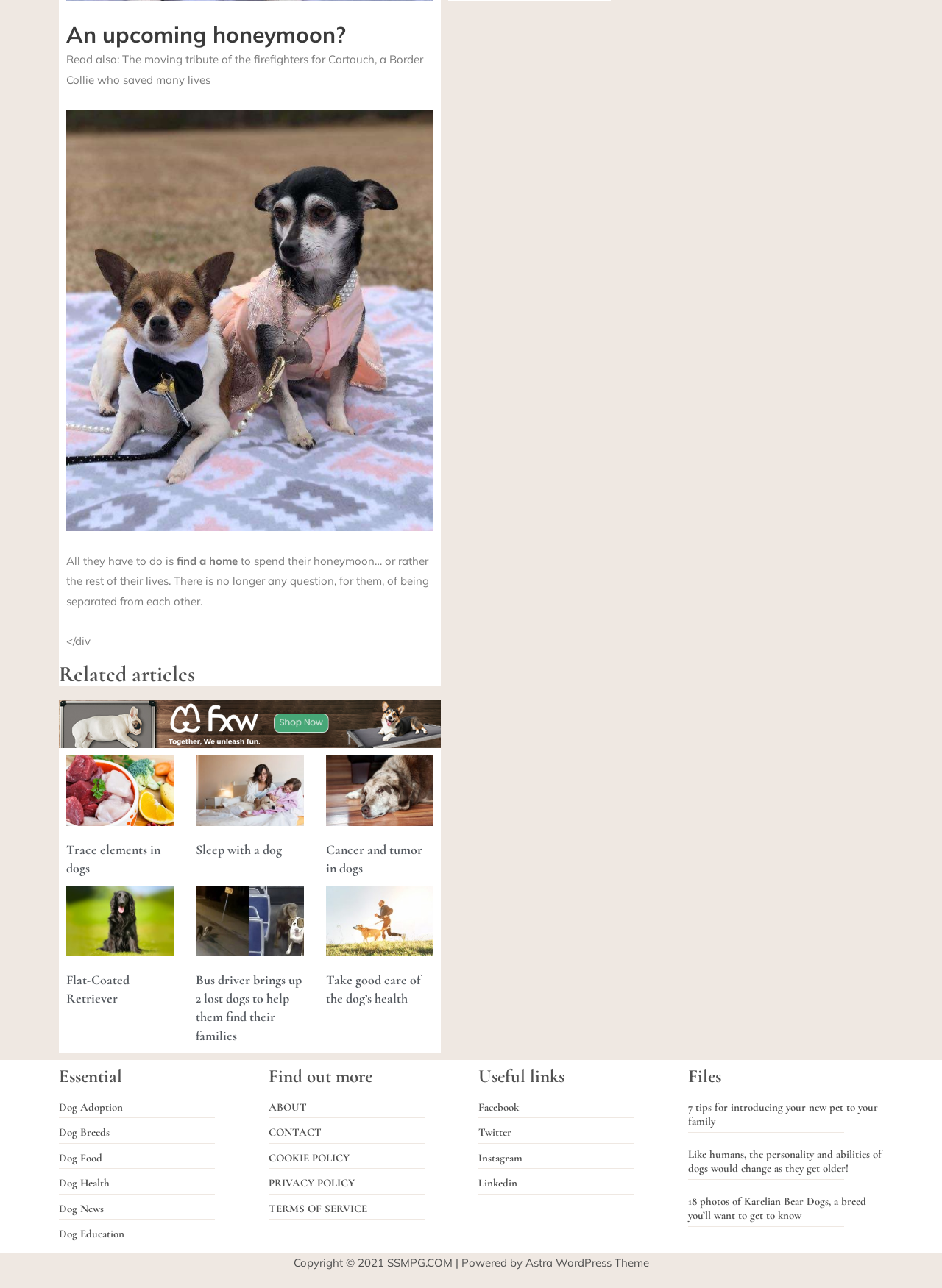Identify the bounding box coordinates of the element to click to follow this instruction: 'View contact information'. Ensure the coordinates are four float values between 0 and 1, provided as [left, top, right, bottom].

None